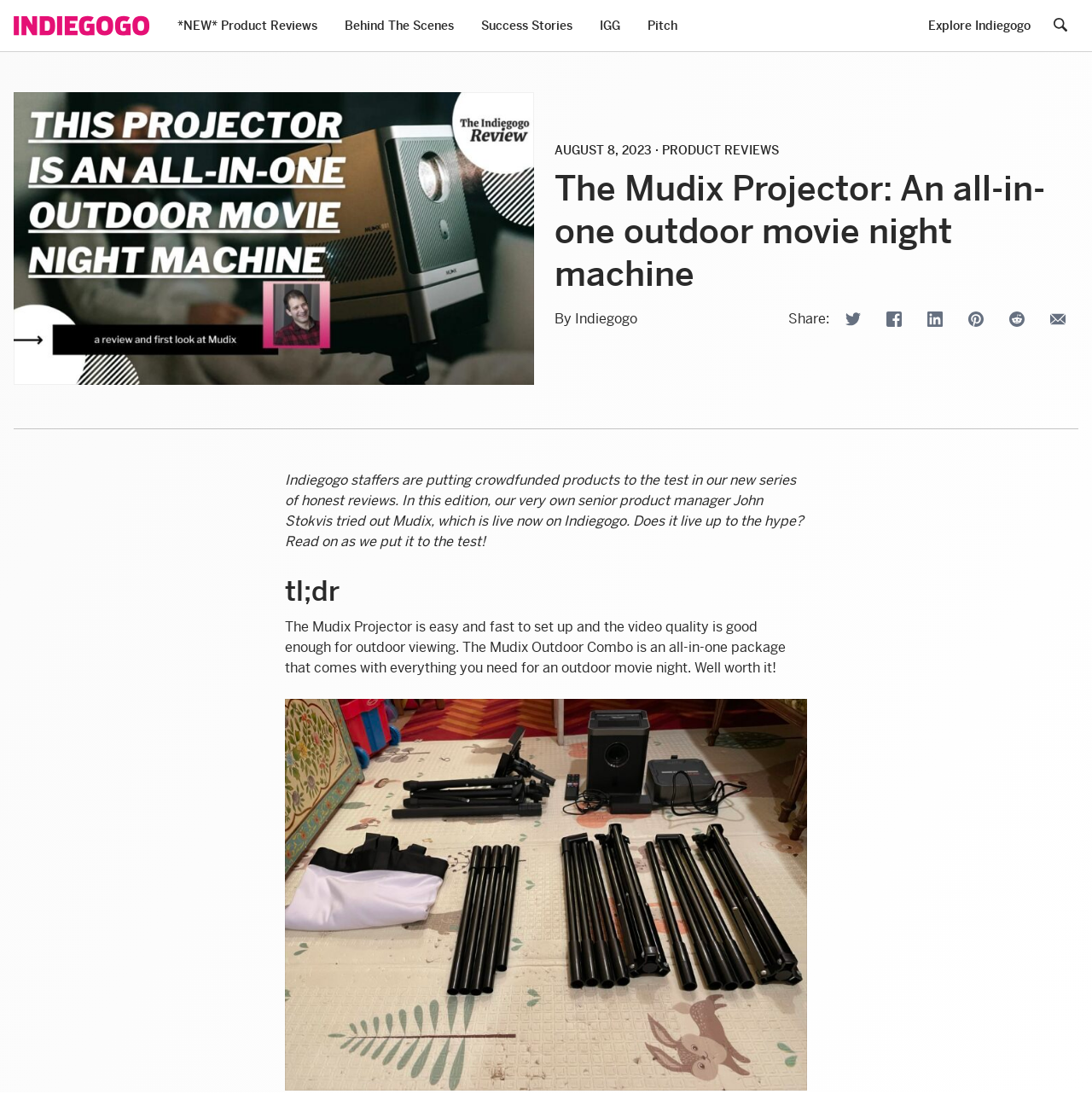Locate the bounding box coordinates of the clickable area to execute the instruction: "Read the product review". Provide the coordinates as four float numbers between 0 and 1, represented as [left, top, right, bottom].

[0.508, 0.131, 0.984, 0.153]